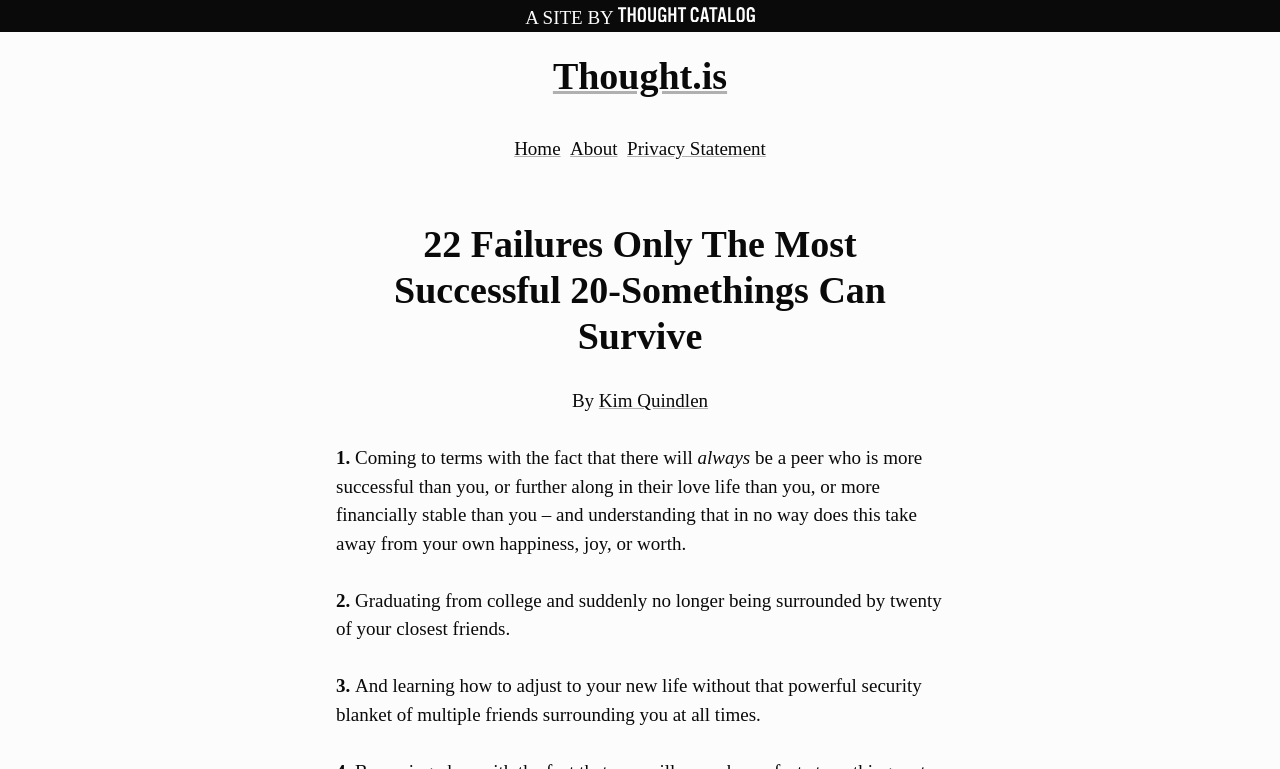Please reply with a single word or brief phrase to the question: 
How many links are in the top navigation bar?

3